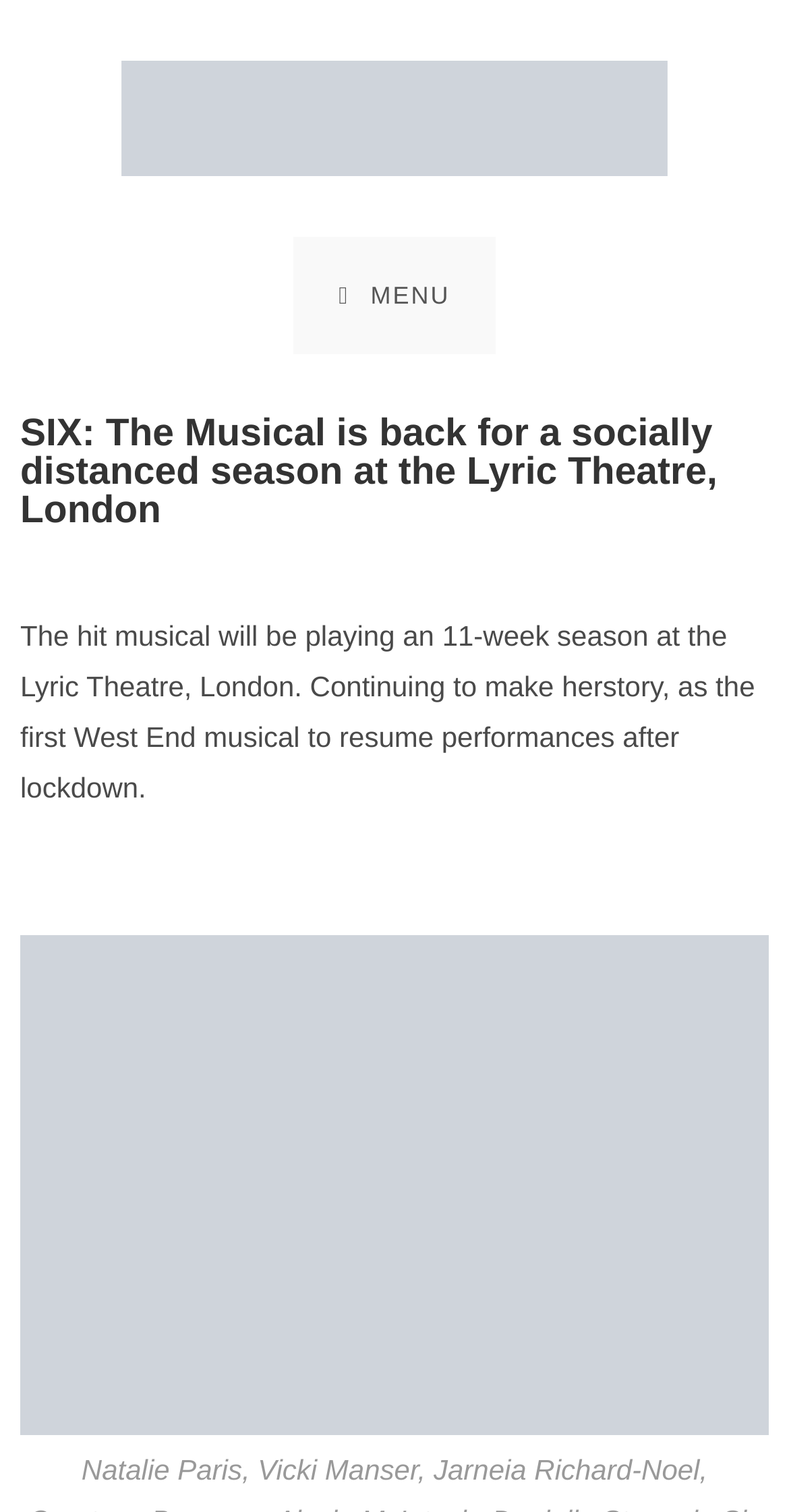Using the information from the screenshot, answer the following question thoroughly:
What is the name of the photographer who took the photo of the actresses?

I found the answer by looking at the image element which has a description 'Natalie Paris, Vicki Manser, Jarneia Richard-Noel, Courtney Bowman, Alexia McIntosh, Danielle Steers in Six - Photo: Eleanor Howarth'. This description provides the information about the photographer who took the photo.